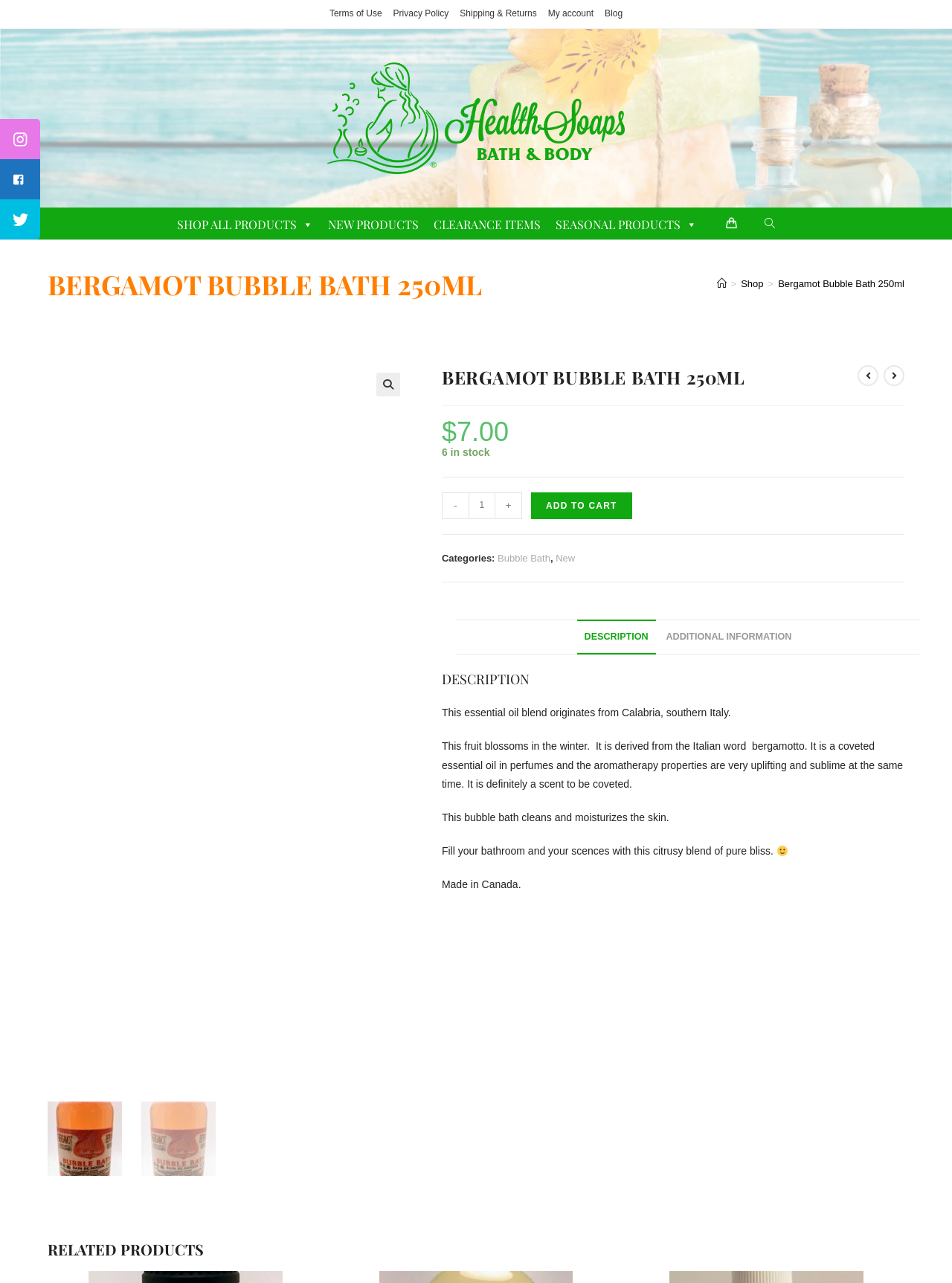From the element description alt="Health Soaps Bath & Body", predict the bounding box coordinates of the UI element. The coordinates must be specified in the format (top-left x, top-left y, bottom-right x, bottom-right y) and should be within the 0 to 1 range.

[0.344, 0.073, 0.656, 0.083]